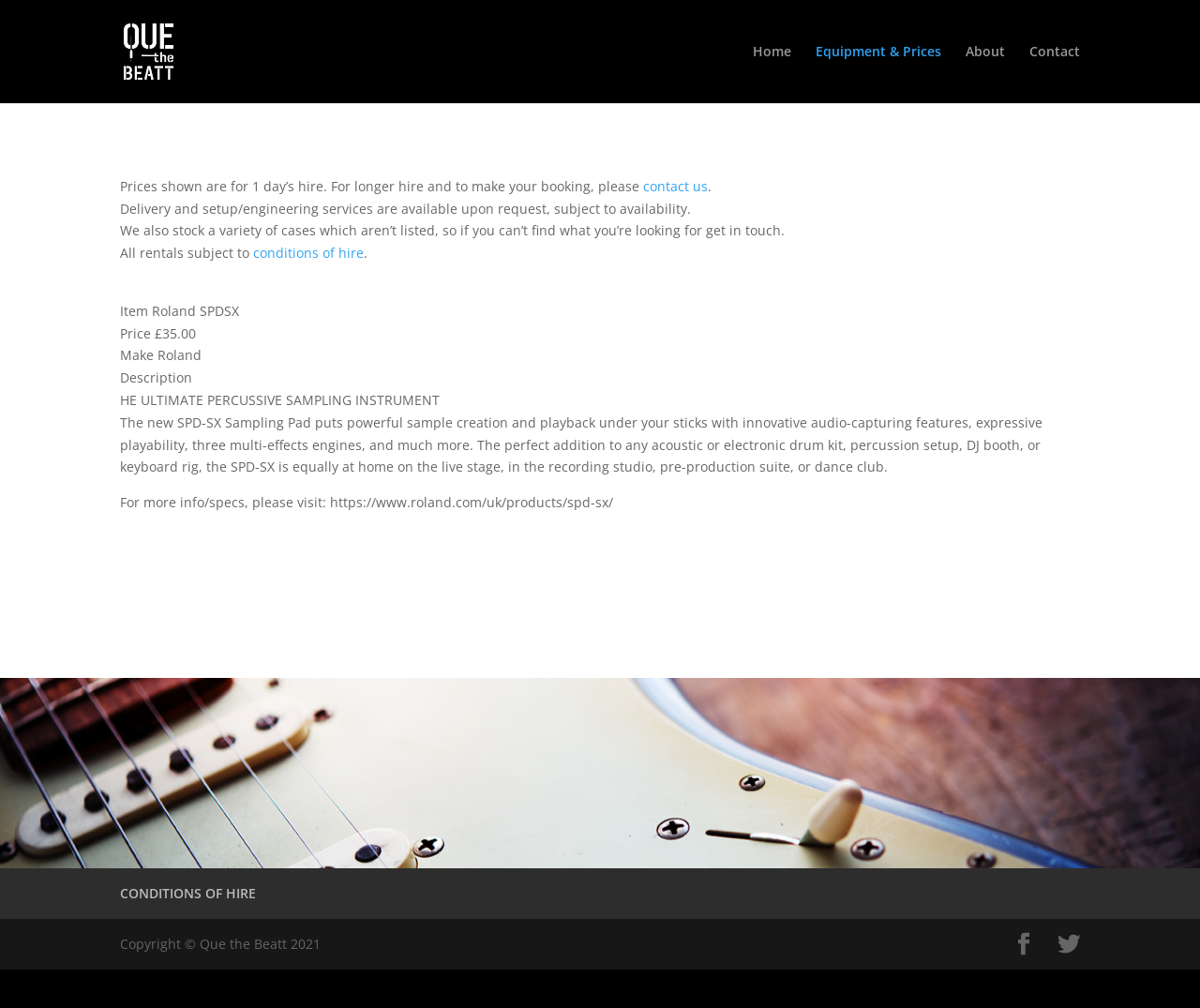Please answer the following question using a single word or phrase: 
What is the price of the Roland SPDSX?

£35.00